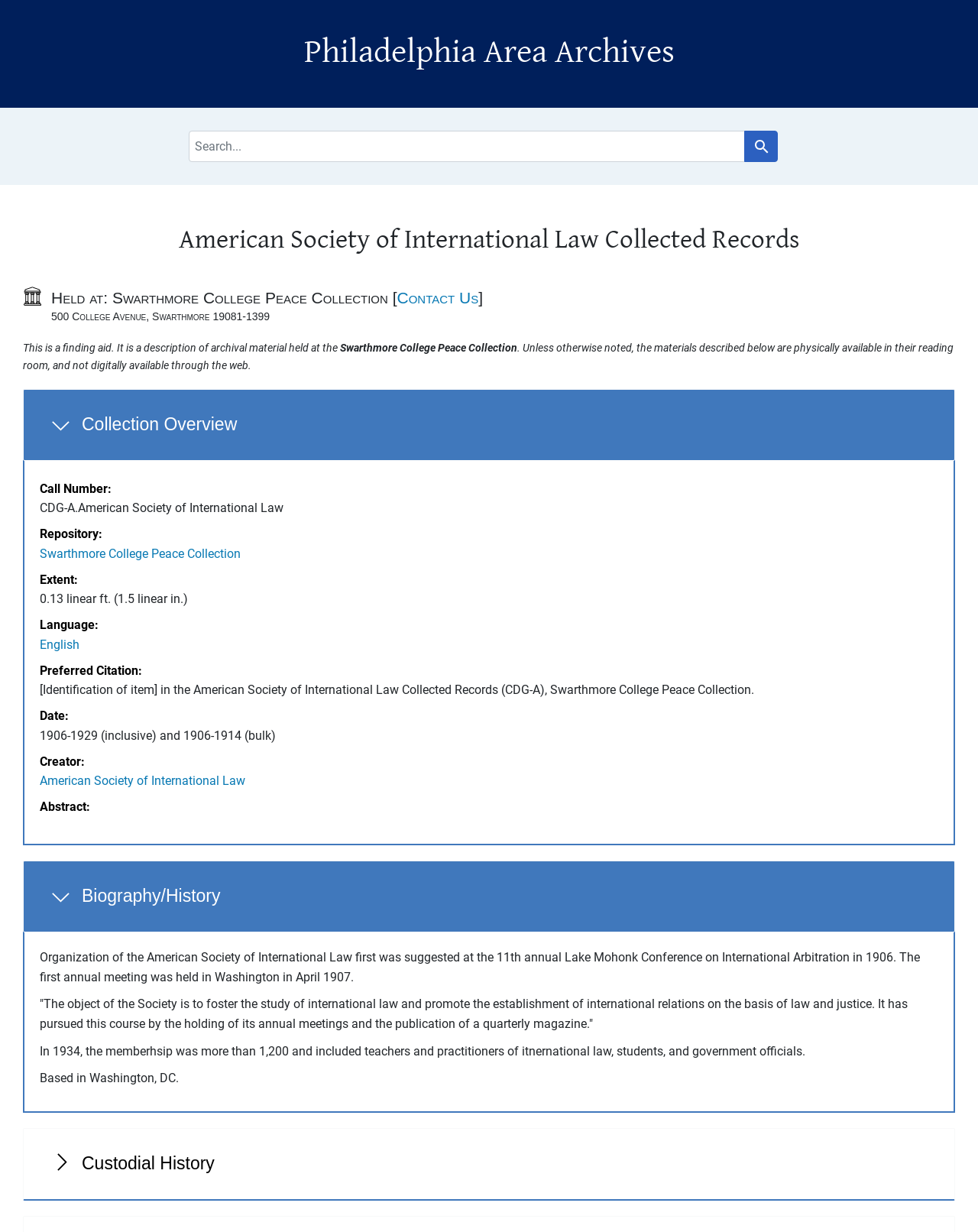Please specify the bounding box coordinates in the format (top-left x, top-left y, bottom-right x, bottom-right y), with all values as floating point numbers between 0 and 1. Identify the bounding box of the UI element described by: Skip to search

[0.008, 0.003, 0.06, 0.009]